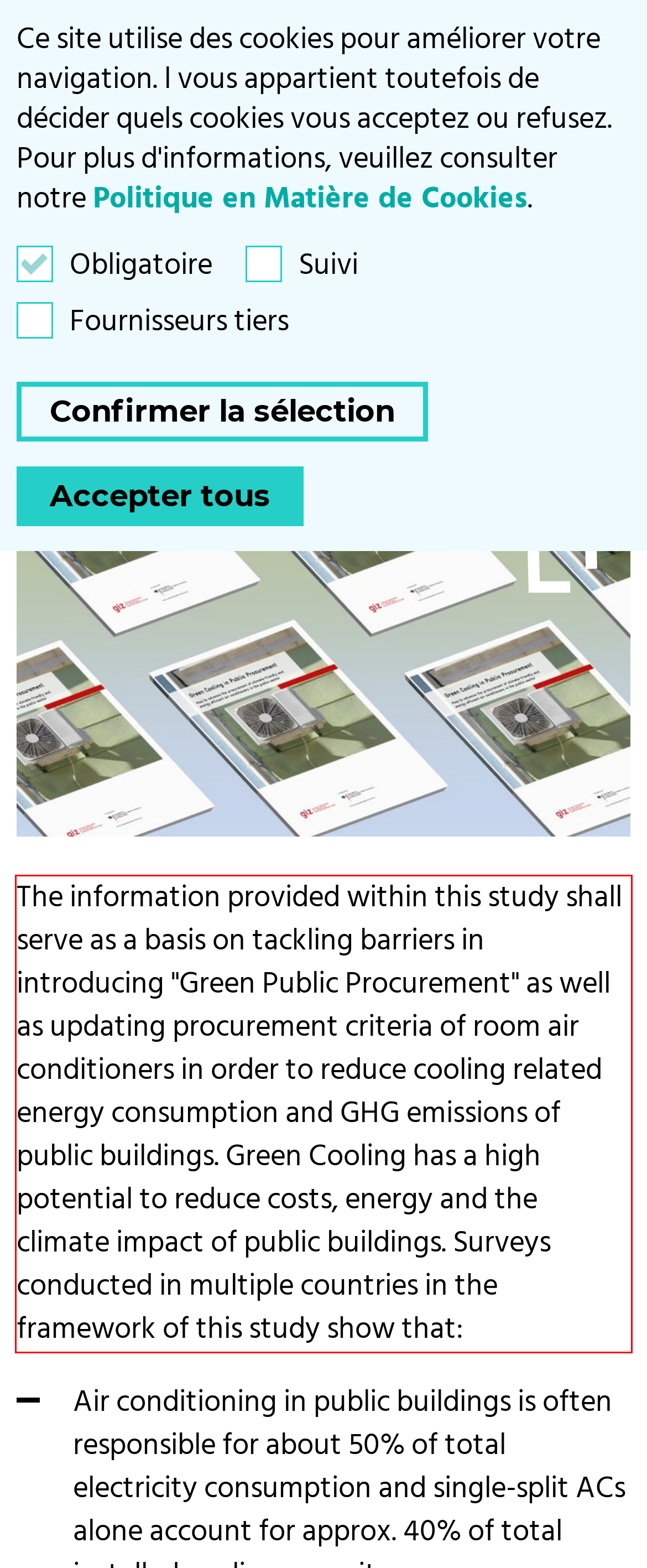You are provided with a webpage screenshot that includes a red rectangle bounding box. Extract the text content from within the bounding box using OCR.

The information provided within this study shall serve as a basis on tackling barriers in introducing "Green Public Procurement" as well as updating procurement criteria of room air conditioners in order to reduce cooling related energy consumption and GHG emissions of public buildings. Green Cooling has a high potential to reduce costs, energy and the climate impact of public buildings. Surveys conducted in multiple countries in the framework of this study show that: